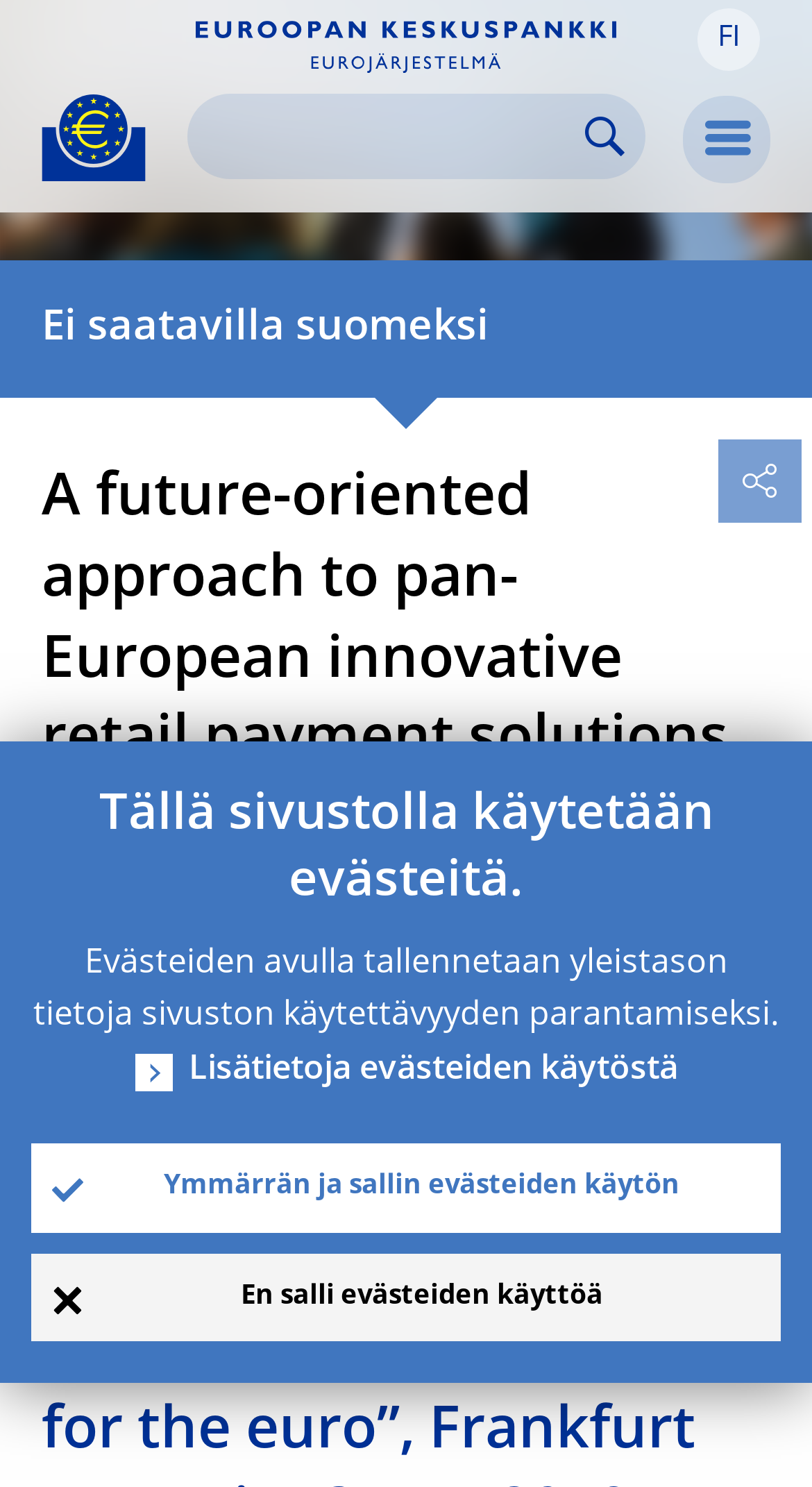Using the details from the image, please elaborate on the following question: What is the language of the webpage?

I determined the language of the webpage by looking at the button with the text 'FI' and the generic element with the text 'Ei saatavilla suomeksi', which is Finnish for 'Not available in Finnish'. This suggests that the webpage is currently in Finnish.